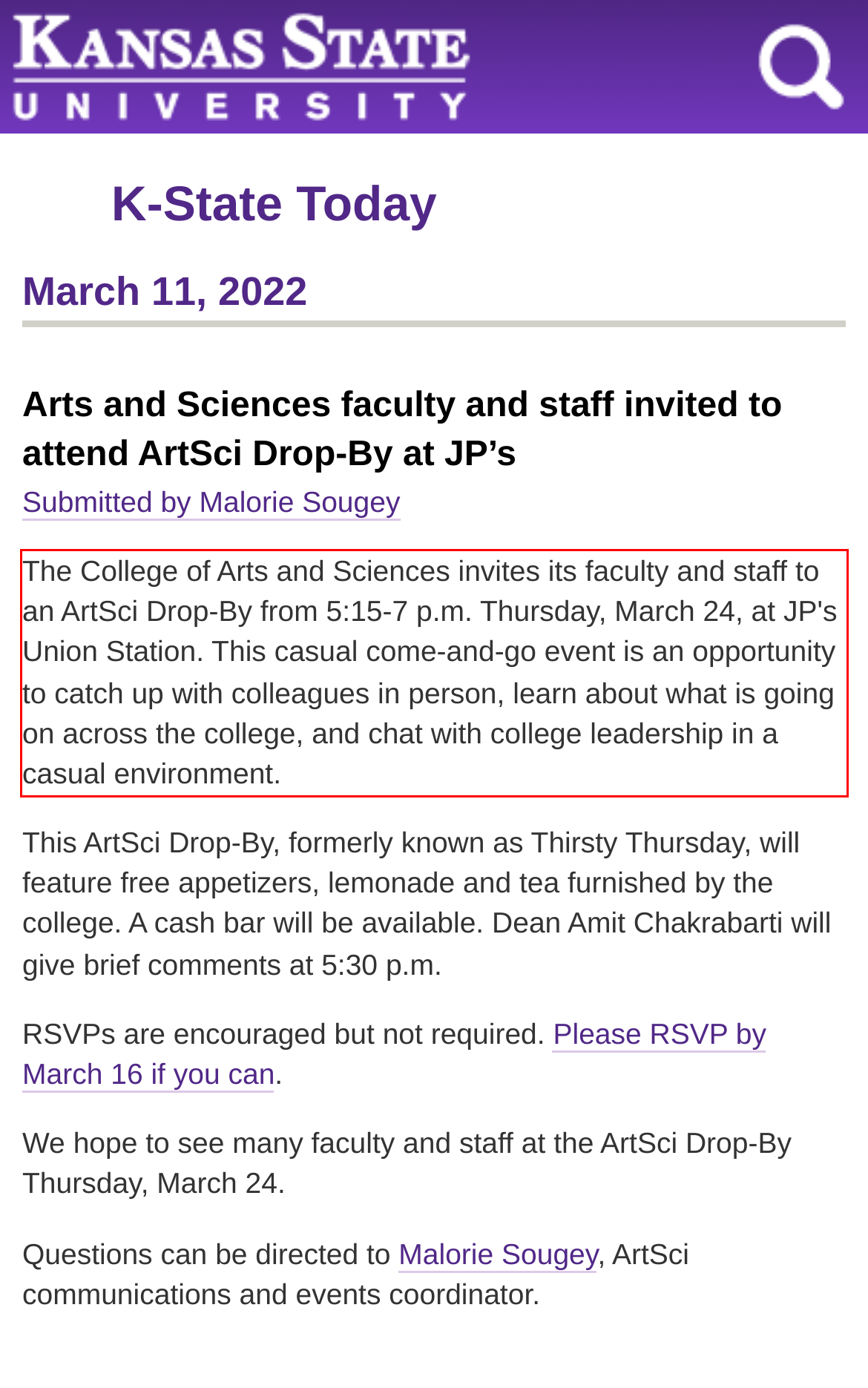You are given a webpage screenshot with a red bounding box around a UI element. Extract and generate the text inside this red bounding box.

The College of Arts and Sciences invites its faculty and staff to an ArtSci Drop-By from 5:15-7 p.m. Thursday, March 24, at JP's Union Station. This casual come-and-go event is an opportunity to catch up with colleagues in person, learn about what is going on across the college, and chat with college leadership in a casual environment.